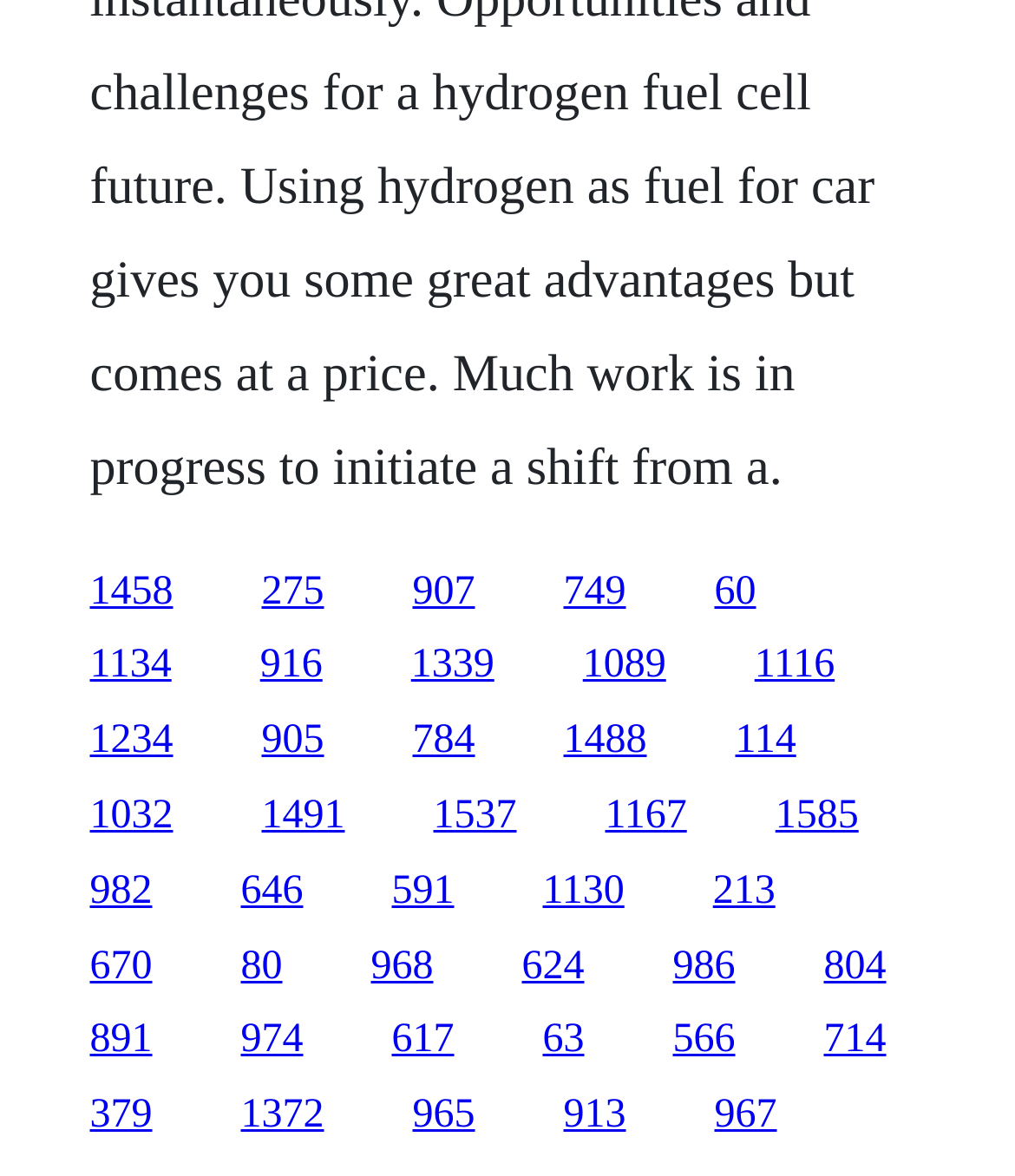Based on the image, provide a detailed and complete answer to the question: 
How many links are in the top half of the webpage?

By analyzing the y1 and y2 coordinates of each link's bounding box, I determined that 15 links have y1 coordinates less than 0.5, indicating they are located in the top half of the webpage.